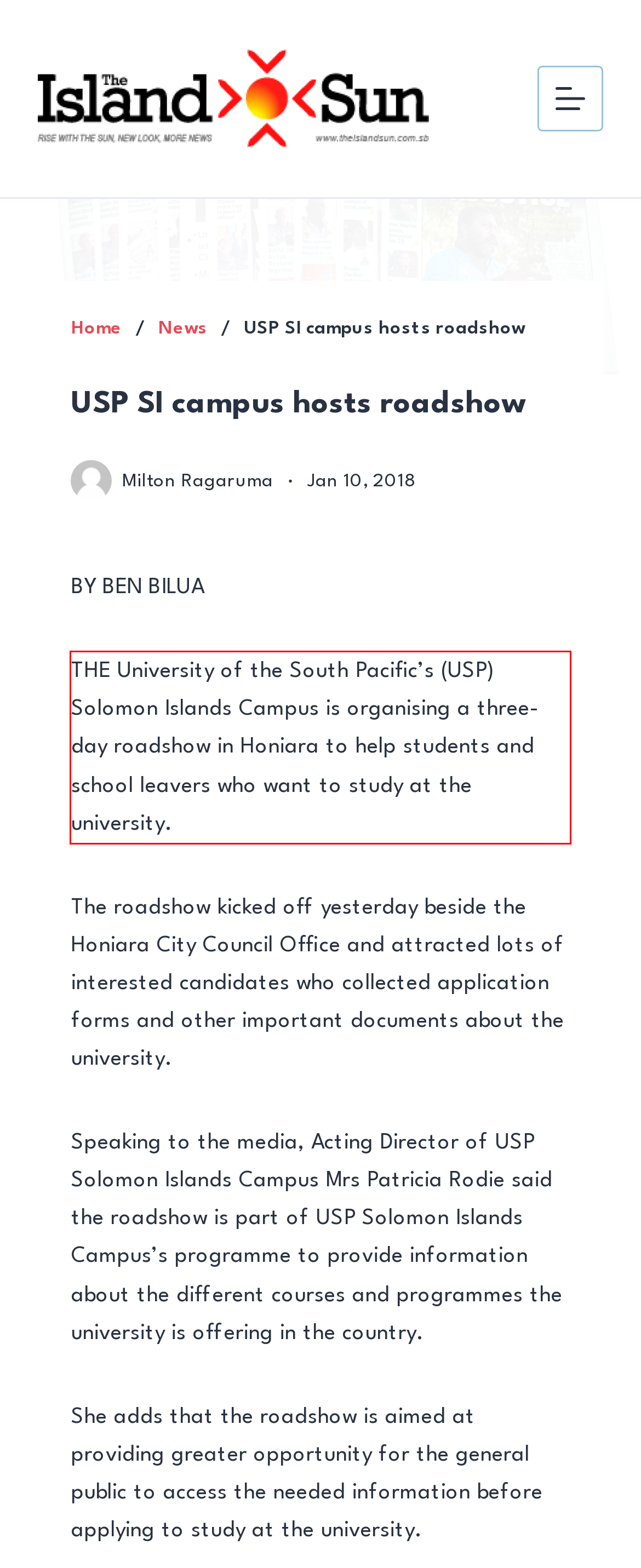Given a screenshot of a webpage with a red bounding box, extract the text content from the UI element inside the red bounding box.

THE University of the South Pacific’s (USP) Solomon Islands Campus is organising a three-day roadshow in Honiara to help students and school leavers who want to study at the university.